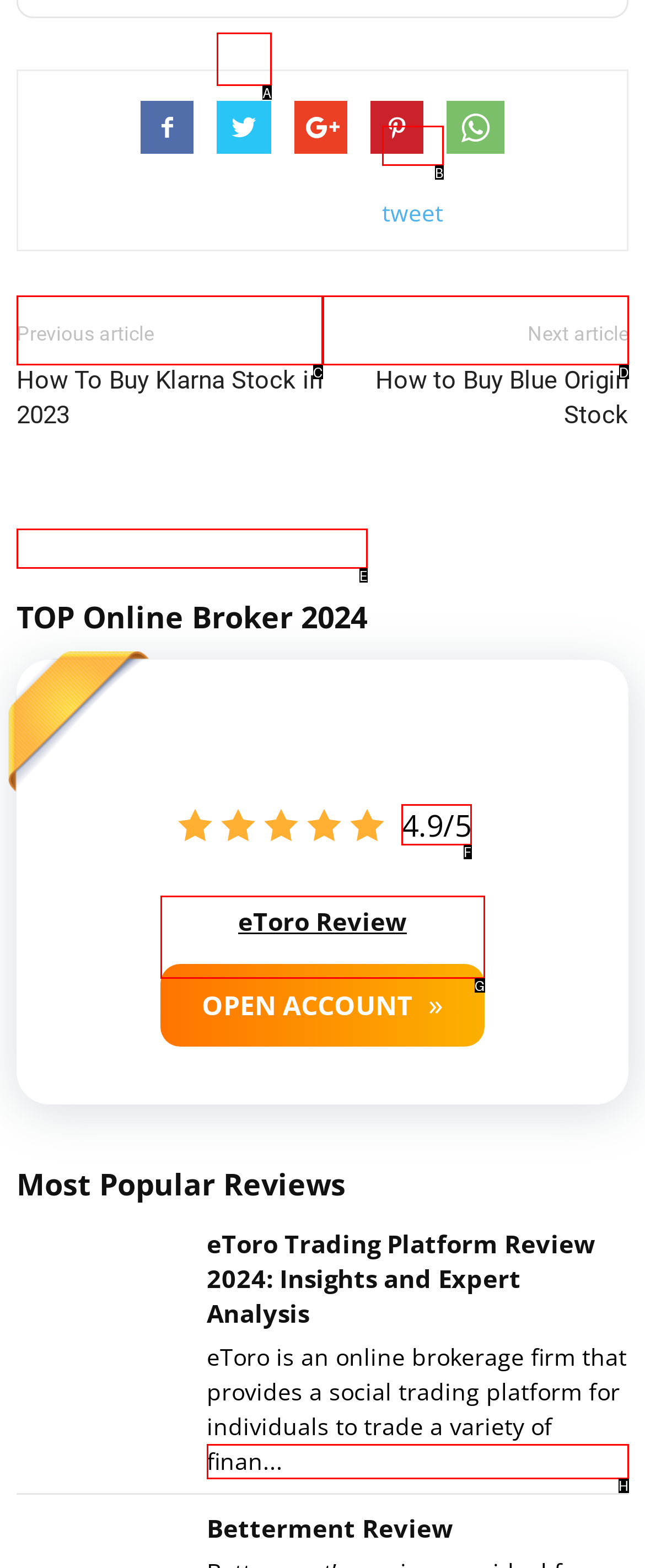Identify the letter of the option to click in order to Check the rating of 4.9/5. Answer with the letter directly.

F